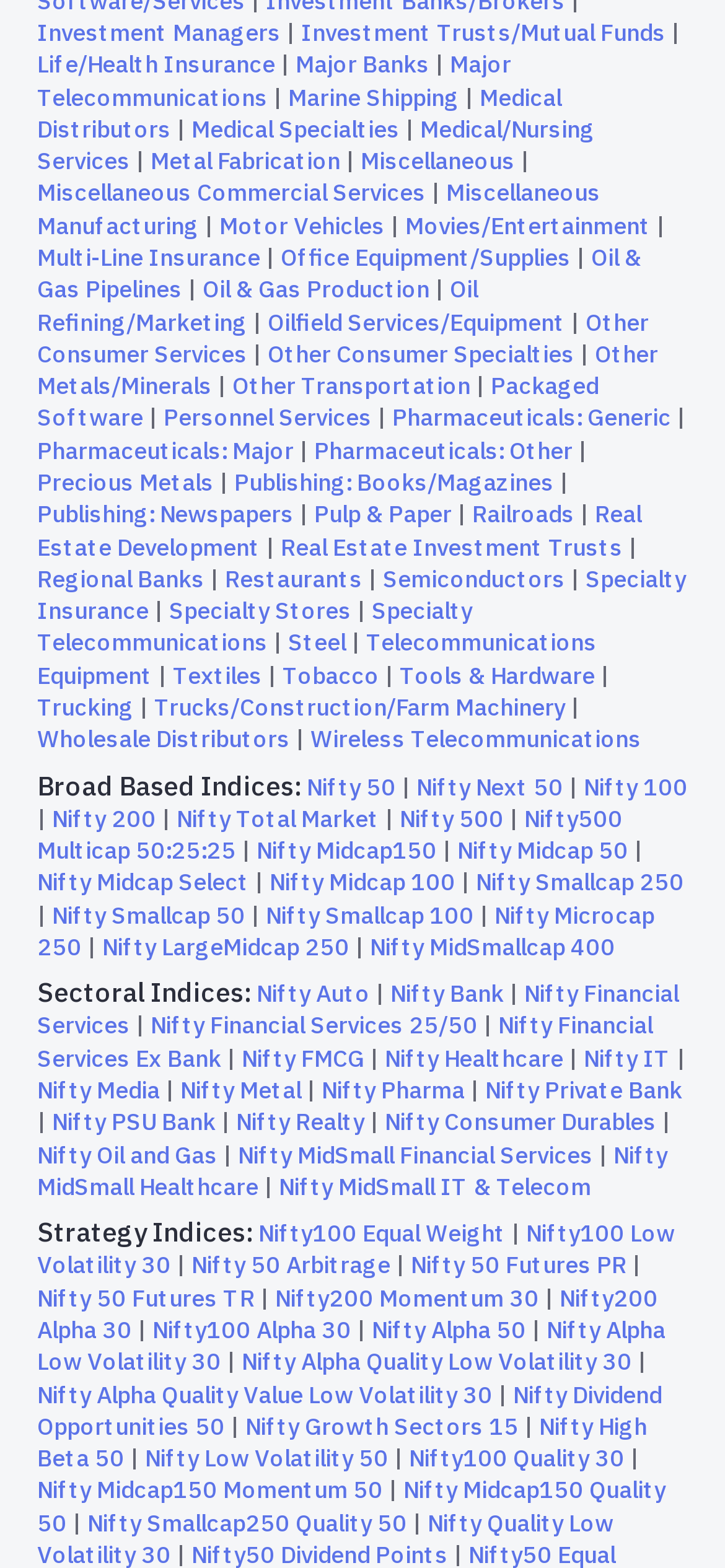Respond with a single word or phrase to the following question:
How many categories of links are listed on the webpage?

Multiple